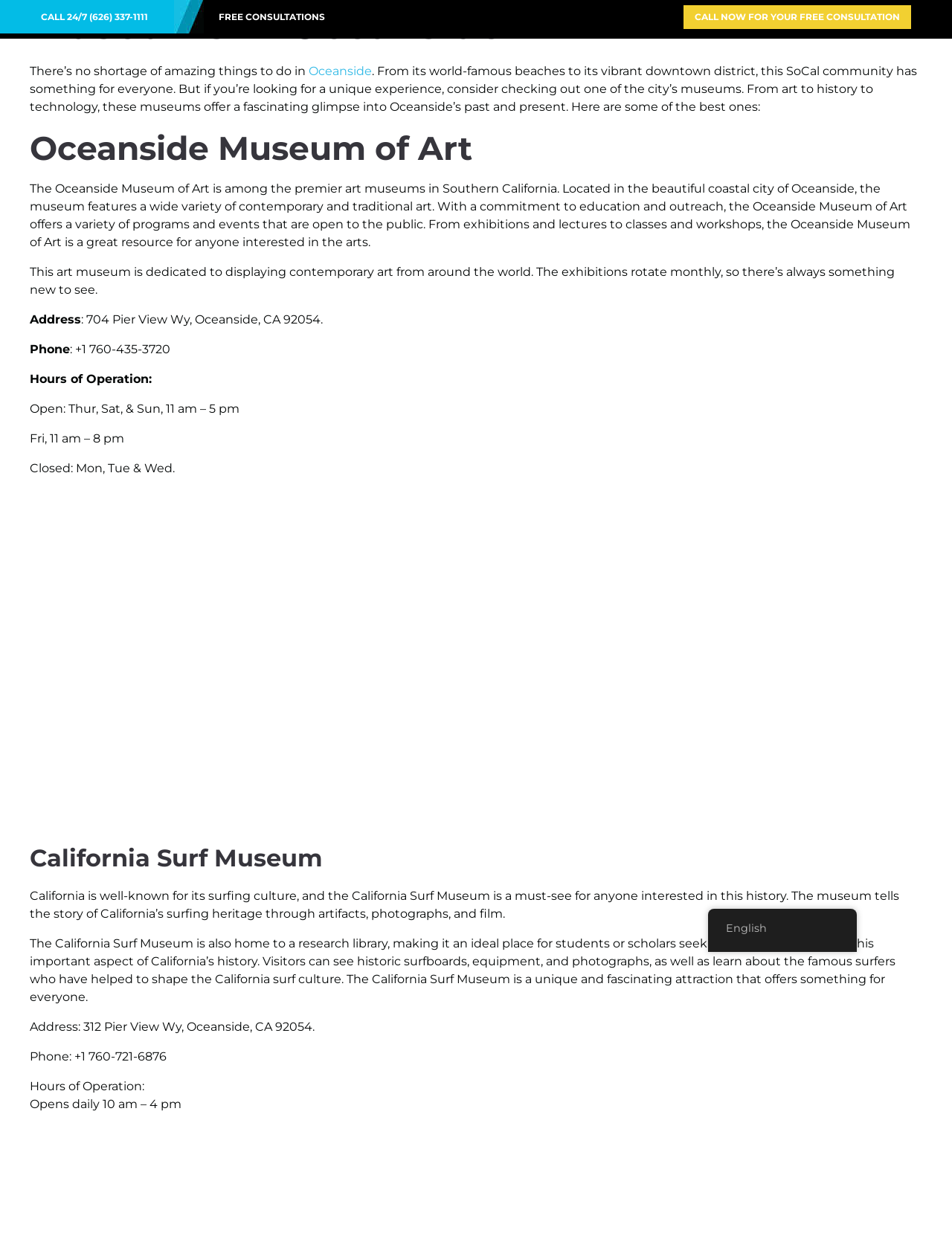What is the phone number of Oceanside Museum of Art?
Please answer the question with a detailed response using the information from the screenshot.

I found the phone number of Oceanside Museum of Art by looking at the museum's information section, where it is listed as '+1 760-435-3720'.